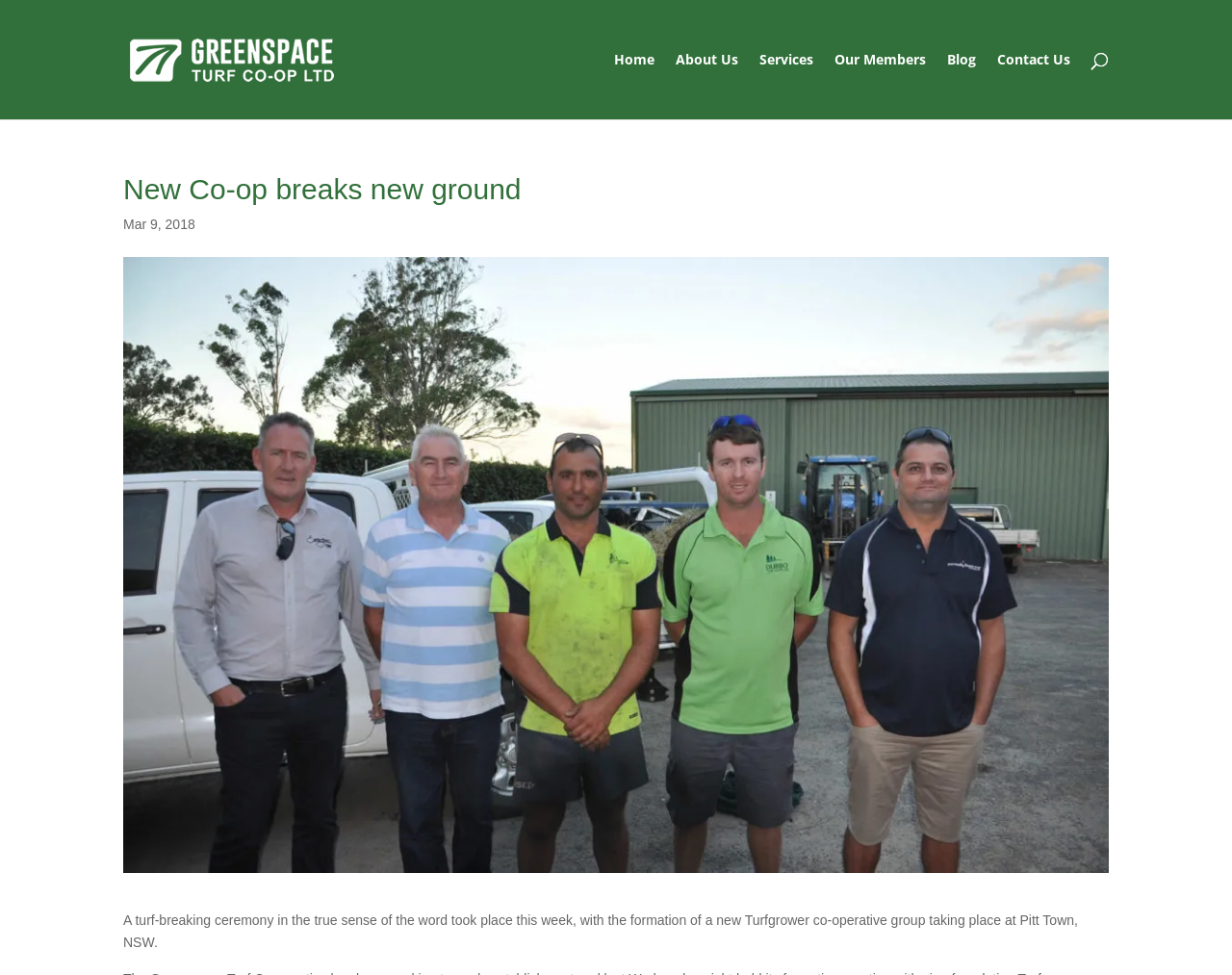From the screenshot, find the bounding box of the UI element matching this description: "alt="Greenspace Turf Co-op"". Supply the bounding box coordinates in the form [left, top, right, bottom], each a float between 0 and 1.

[0.103, 0.05, 0.273, 0.069]